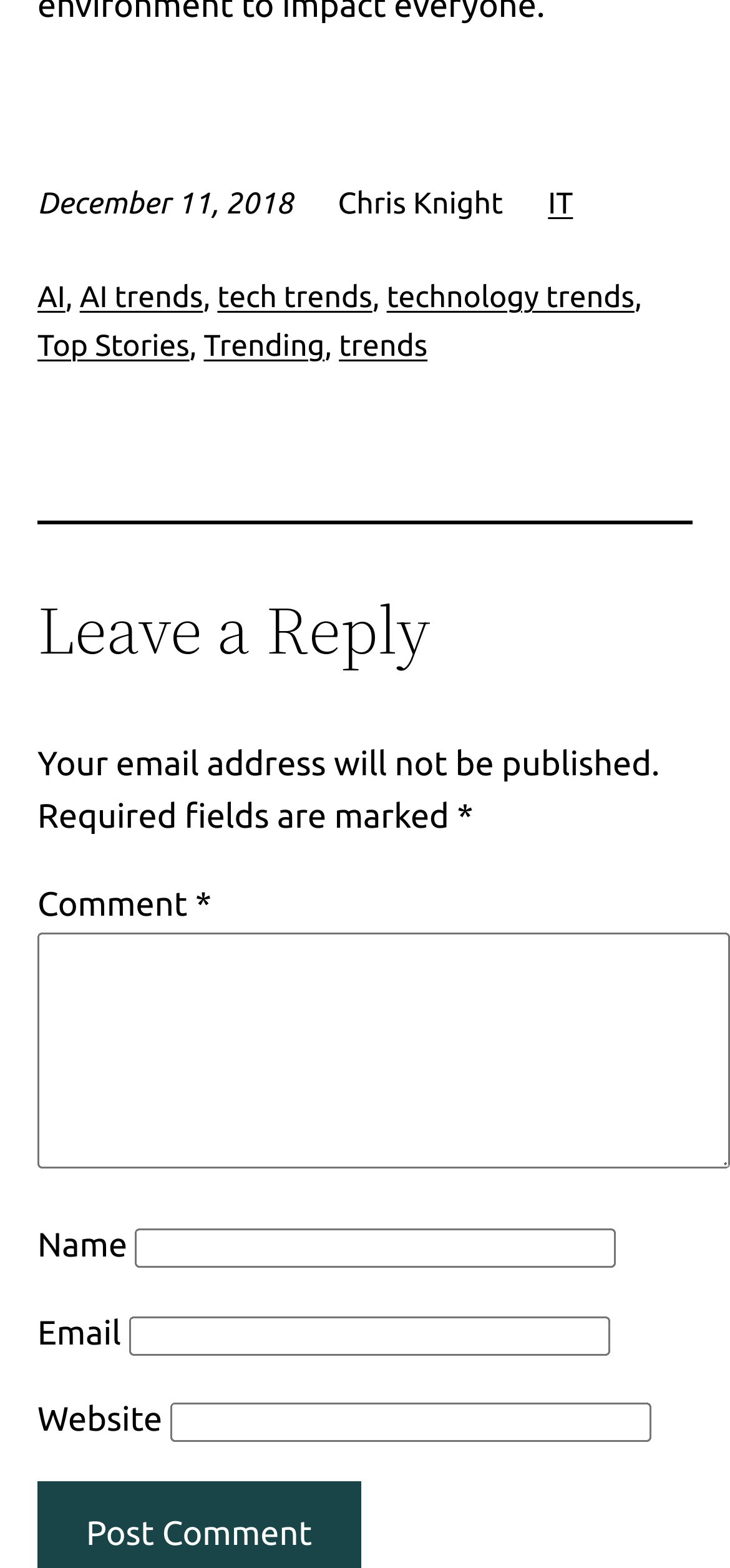Determine the bounding box coordinates of the element that should be clicked to execute the following command: "Go to Home page".

None